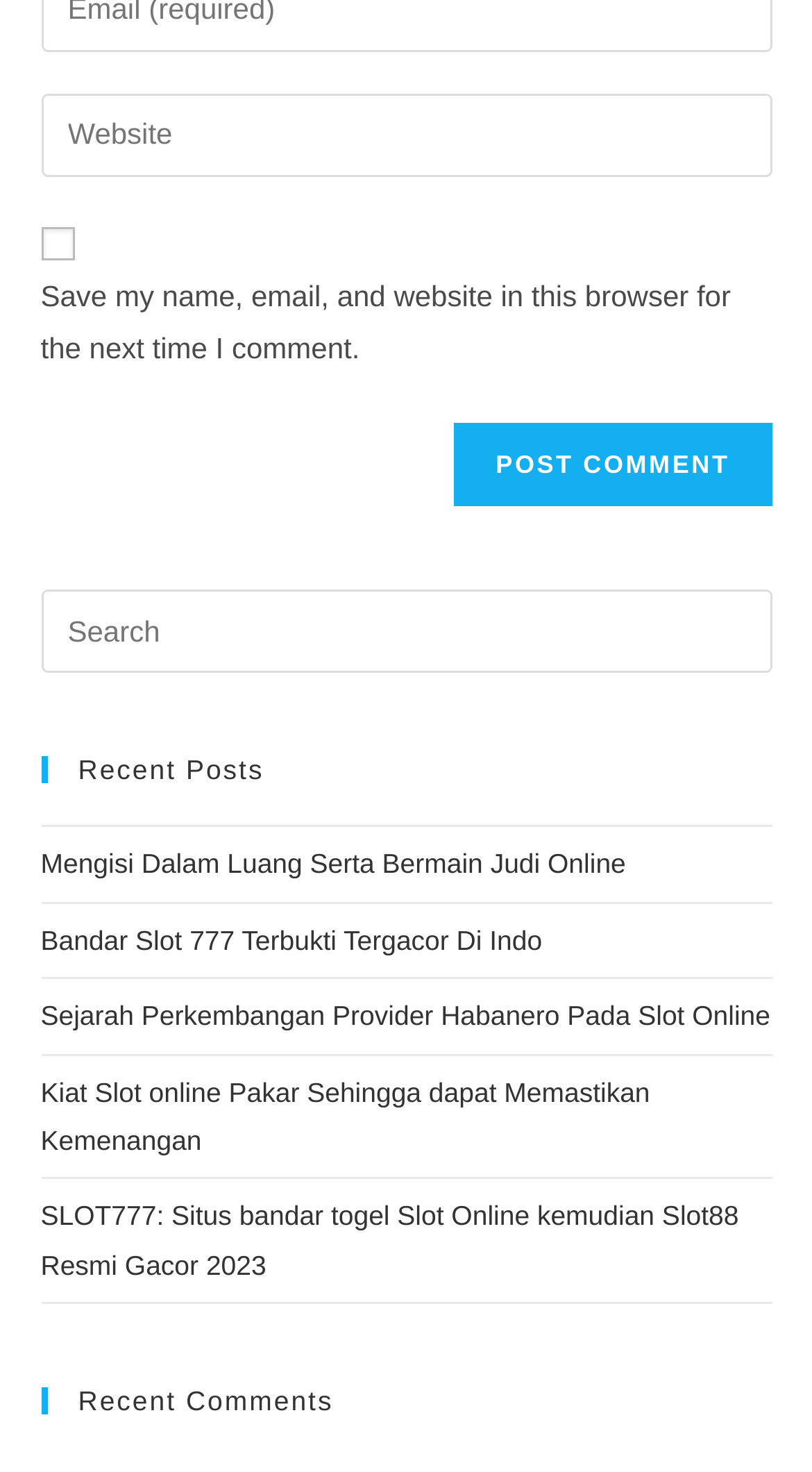Give a succinct answer to this question in a single word or phrase: 
How many recent posts are listed?

5